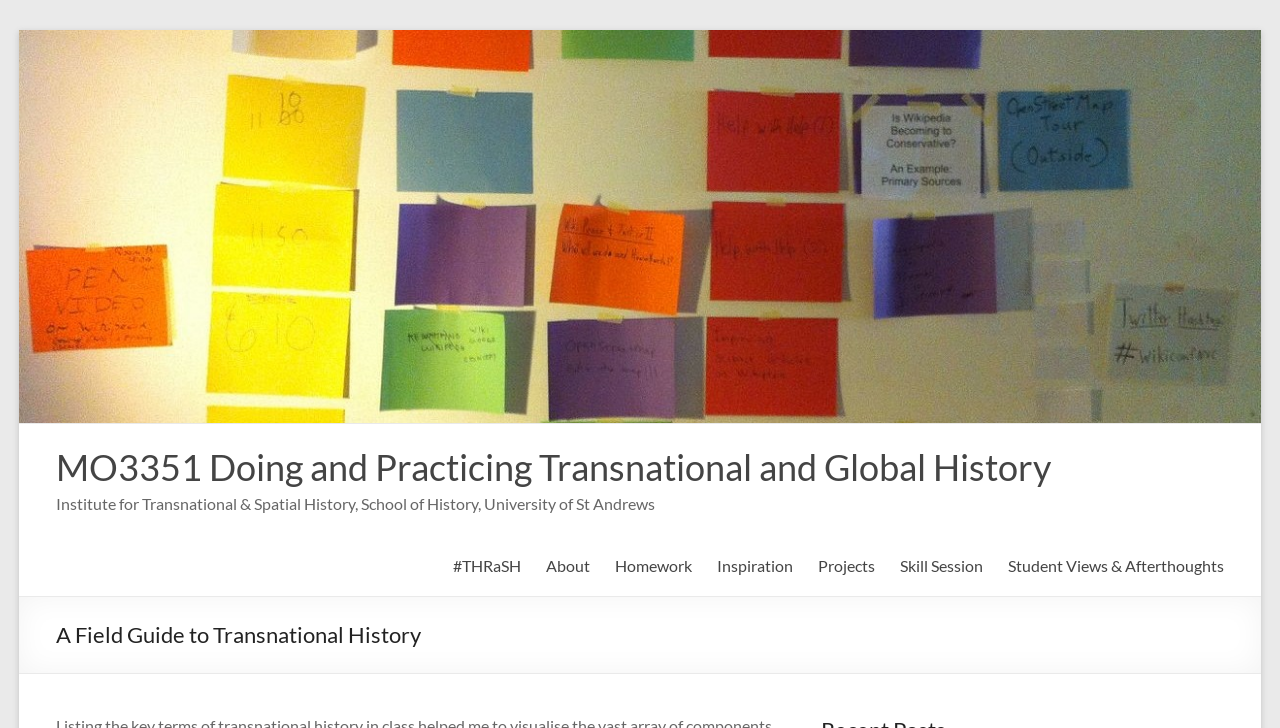Please identify the coordinates of the bounding box for the clickable region that will accomplish this instruction: "Explore the early origins of the Gauane family".

None